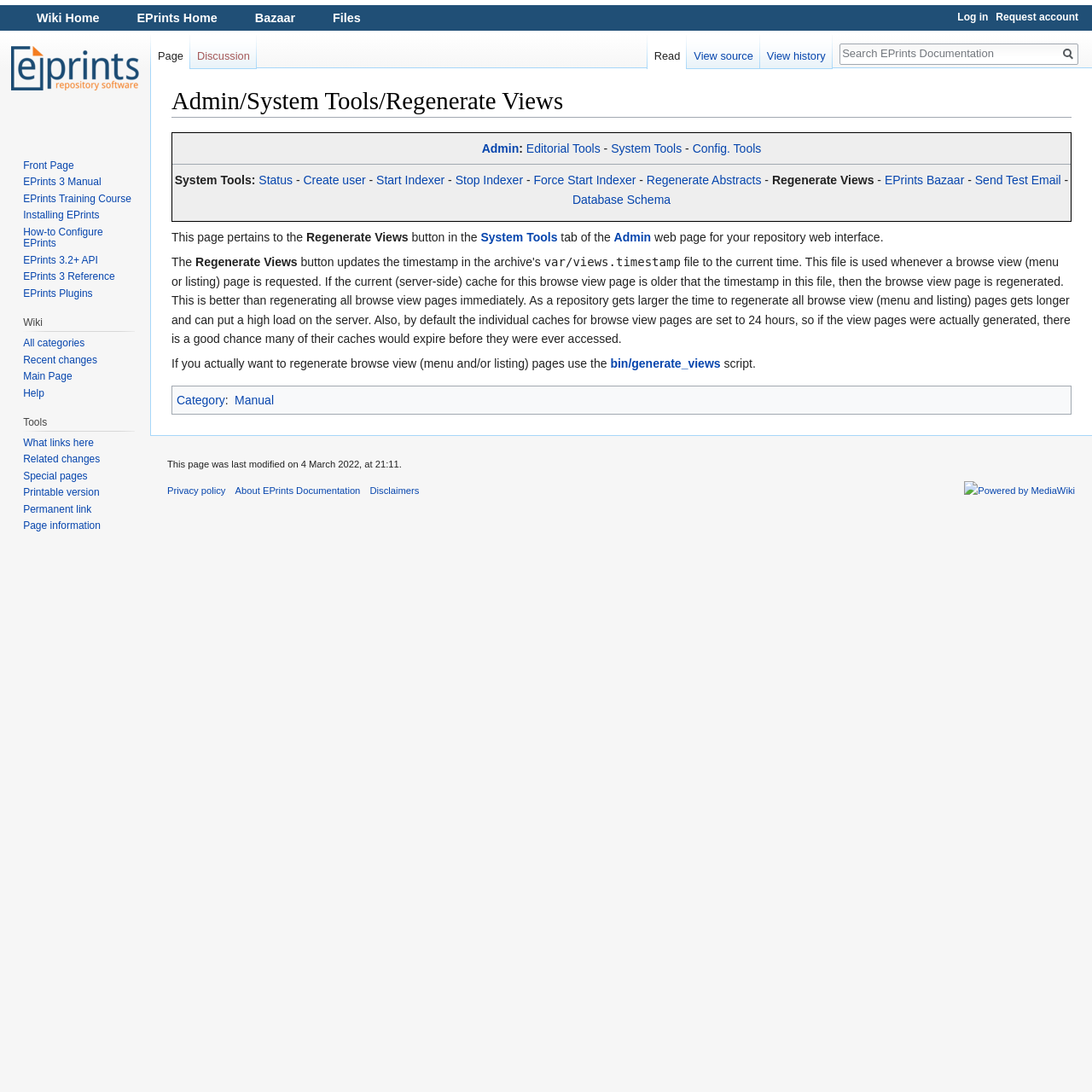Determine and generate the text content of the webpage's headline.

Admin/System Tools/Regenerate Views